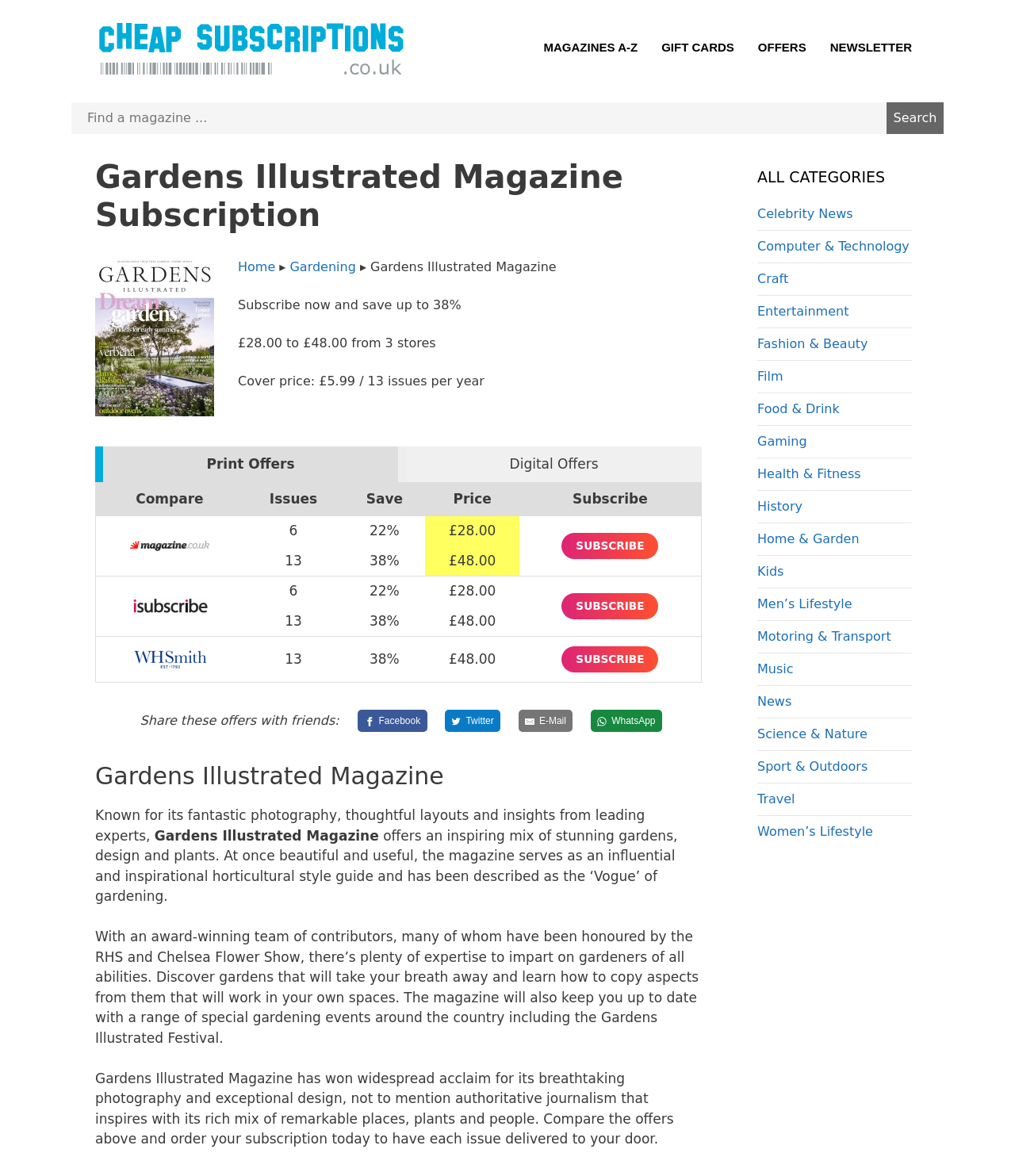Please identify the bounding box coordinates of the element's region that should be clicked to execute the following instruction: "Search for a magazine". The bounding box coordinates must be four float numbers between 0 and 1, i.e., [left, top, right, bottom].

[0.07, 0.087, 0.873, 0.114]